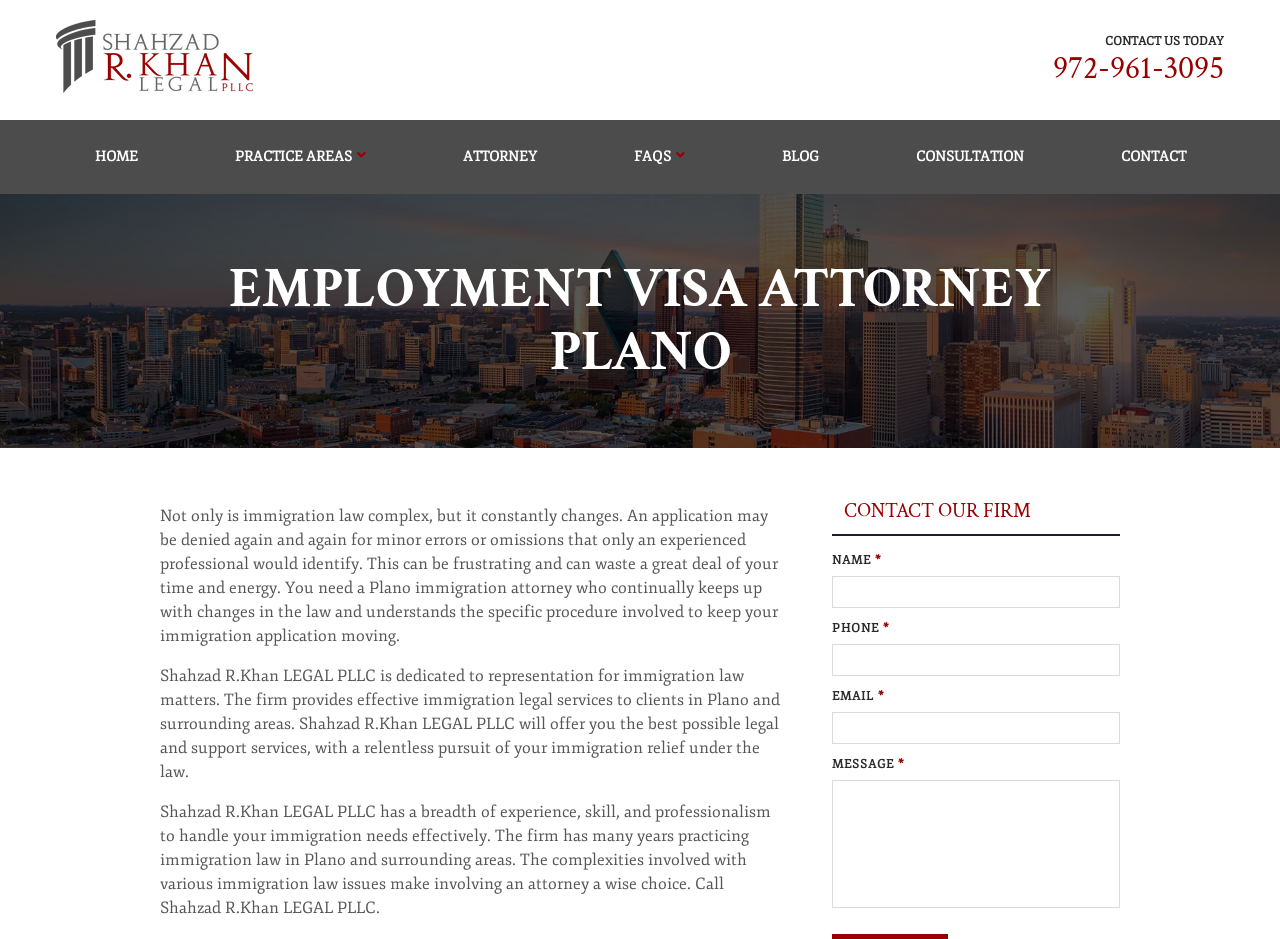What is the name of the law firm? Refer to the image and provide a one-word or short phrase answer.

Shahzad R. Khan Legal, PLLC